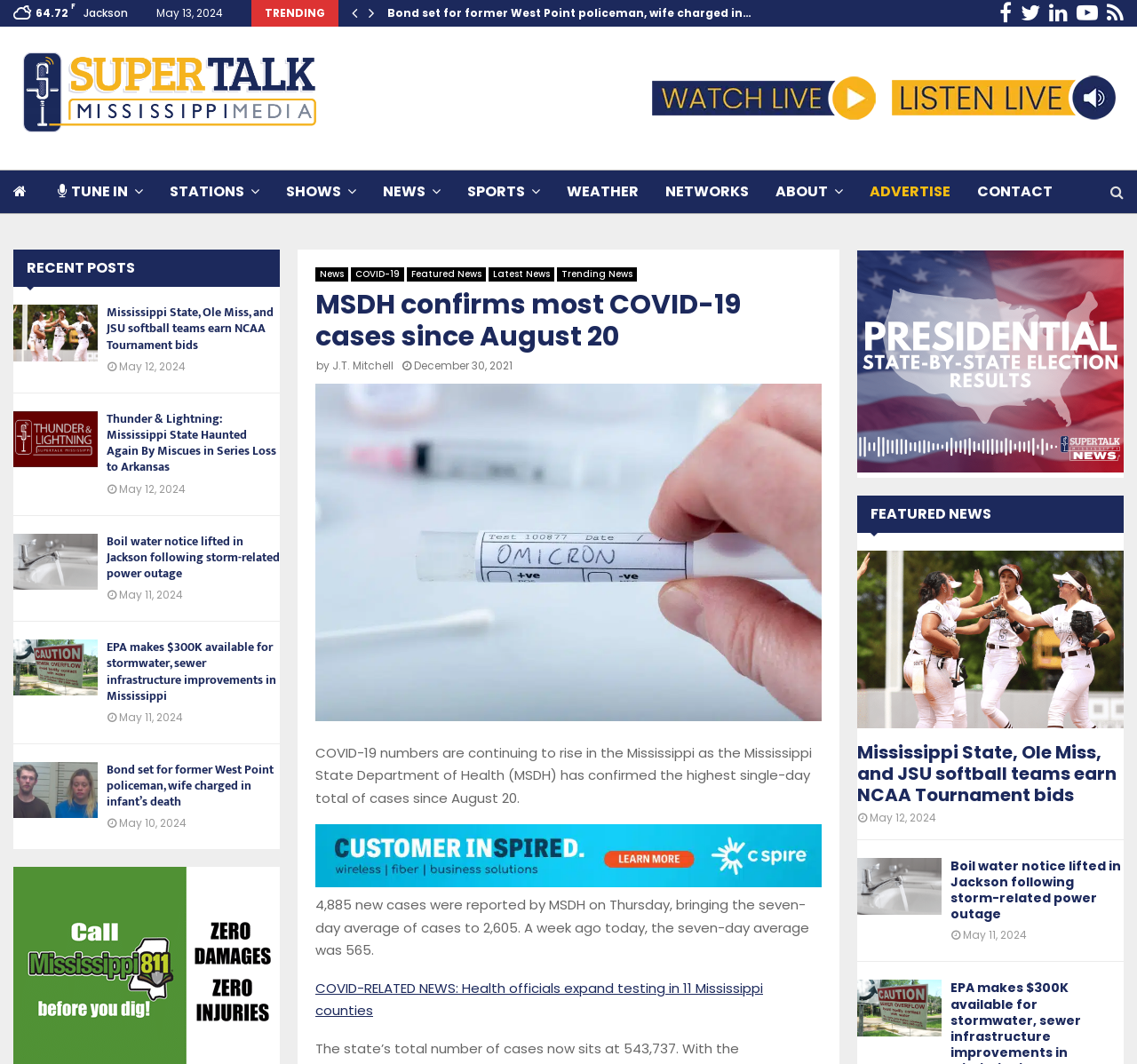What is the name of the author of the article?
Refer to the image and offer an in-depth and detailed answer to the question.

I found the name of the author by looking at the article on the webpage, which says 'by J.T. Mitchell' below the heading.